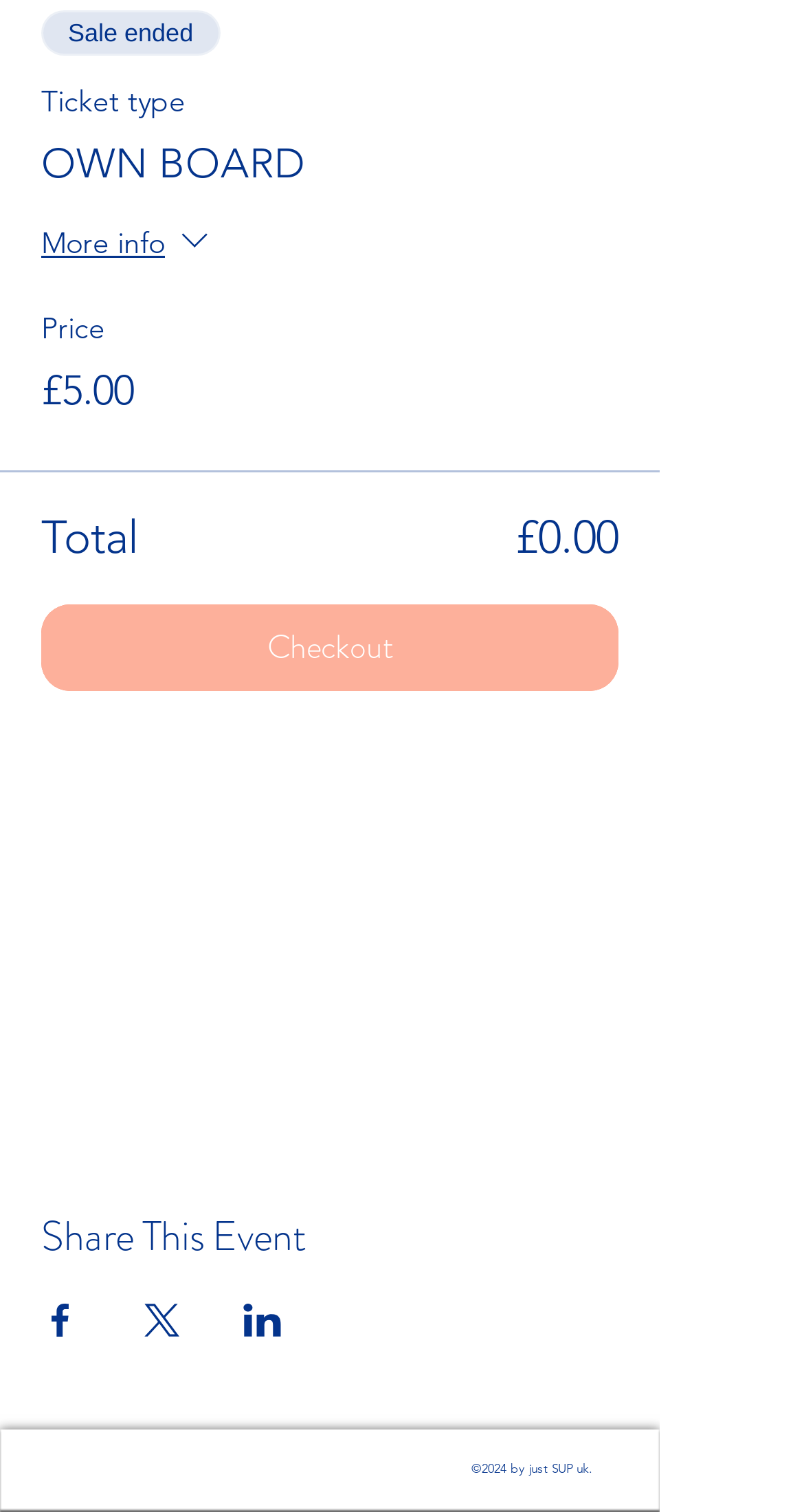Locate the bounding box coordinates of the clickable part needed for the task: "Share event on Facebook".

[0.051, 0.863, 0.1, 0.884]